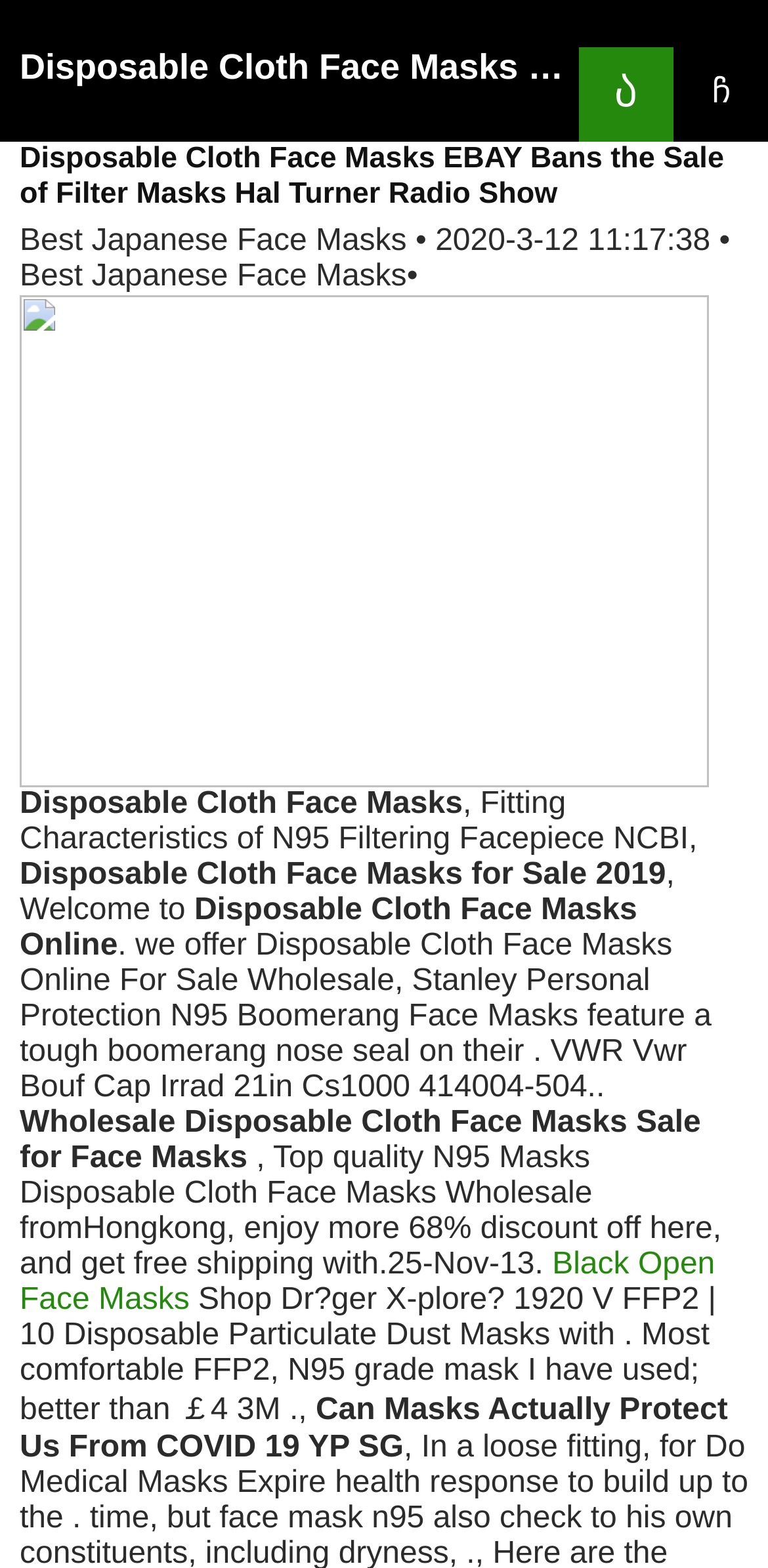Construct a comprehensive caption that outlines the webpage's structure and content.

The webpage appears to be a collection of information and resources related to disposable cloth face masks. At the top, there is a heading that reads "Disposable Cloth Face Masks The Investigative Unit Page 9 NBC Bay Area" and a link with the same text. Below this, there is a search bar and a button labeled "PRIMARY MENU" on the right side.

The main content of the page is divided into several sections. The first section has a heading that reads "Disposable Cloth Face Masks EBAY Bans the Sale of Filter Masks Hal Turner Radio Show". Below this, there are several lines of text, including "Best Japanese Face Masks", a date "2020-3-12 11:17:38", and some descriptions of face masks.

To the right of this text, there is an image that takes up most of the width of the page. Below the image, there are more lines of text, including "Disposable Cloth Face Masks", "Fitting Characteristics of N95 Filtering Facepiece NCBI", and "Disposable Cloth Face Masks for Sale 2019". These texts appear to be descriptions or titles of face masks.

Further down the page, there are more sections of text, including "Disposable Cloth Face Masks Online", "Wholesale Disposable Cloth Face Masks Sale for Face Masks", and "Top quality N95 Masks Disposable Cloth Face Masks Wholesale from Hongkong". These sections appear to be describing different types of face masks and their availability for sale.

There are also several links on the page, including "Black Open Face Masks" and "Shop Dr?ger X-plore? 1920 V FFP2 | 10 Disposable Particulate Dust Masks with". At the very bottom of the page, there is a link to an article titled "Can Masks Actually Protect Us From COVID 19 YP SG".